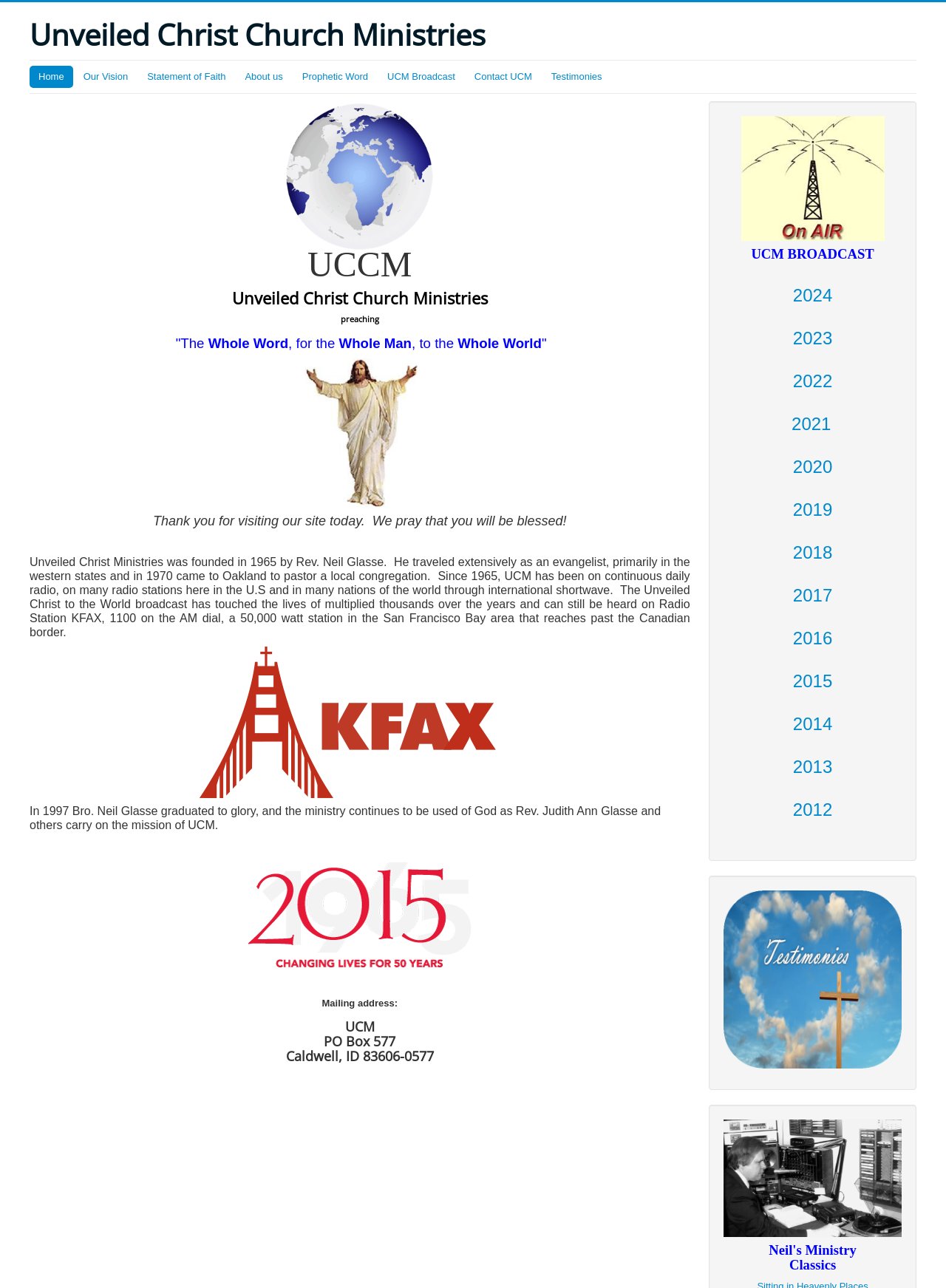For the element described, predict the bounding box coordinates as (top-left x, top-left y, bottom-right x, bottom-right y). All values should be between 0 and 1. Element description: 2021

[0.837, 0.327, 0.881, 0.336]